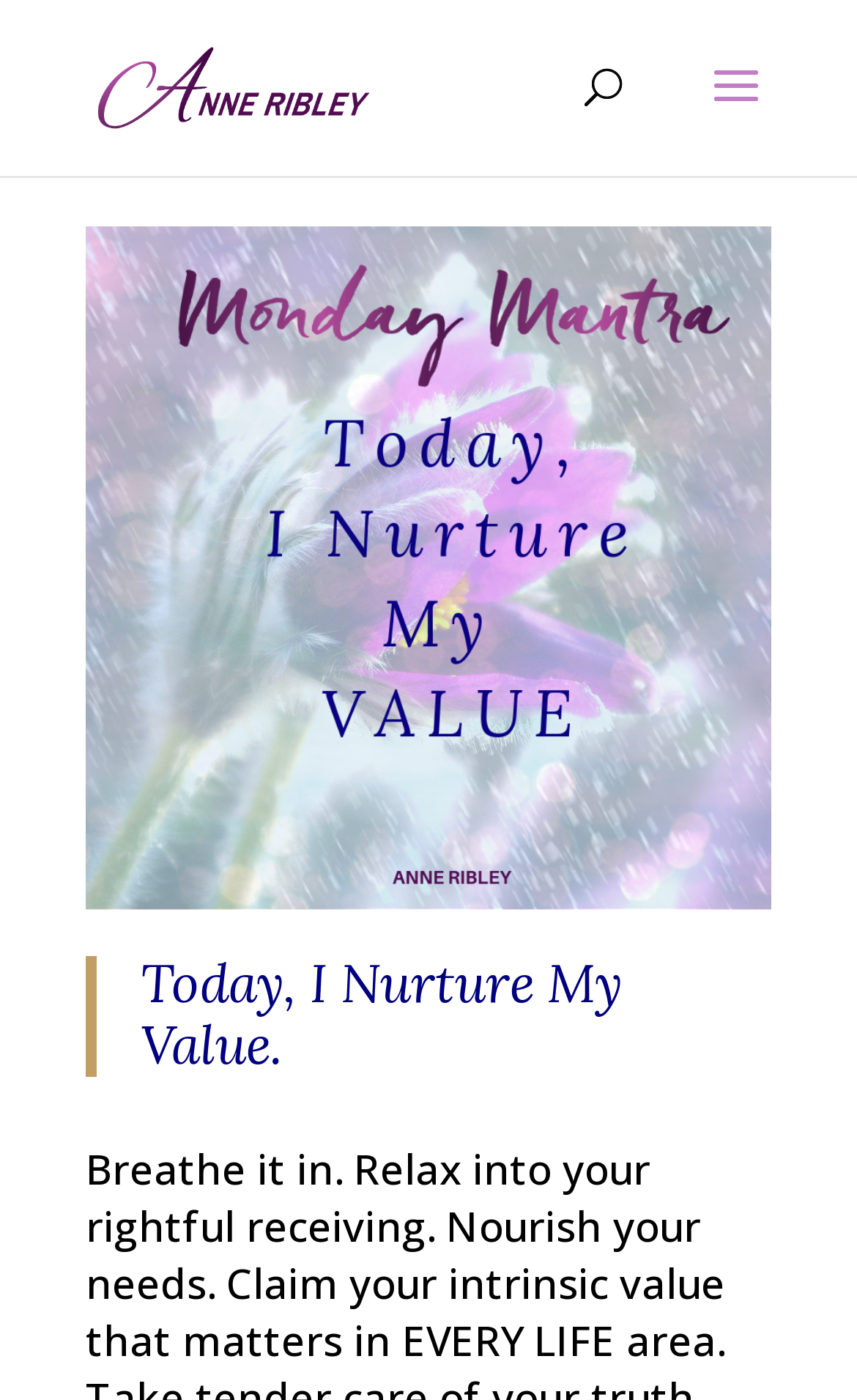Identify the bounding box for the UI element described as: "alt="Anne Ribley"". The coordinates should be four float numbers between 0 and 1, i.e., [left, top, right, bottom].

[0.11, 0.045, 0.439, 0.075]